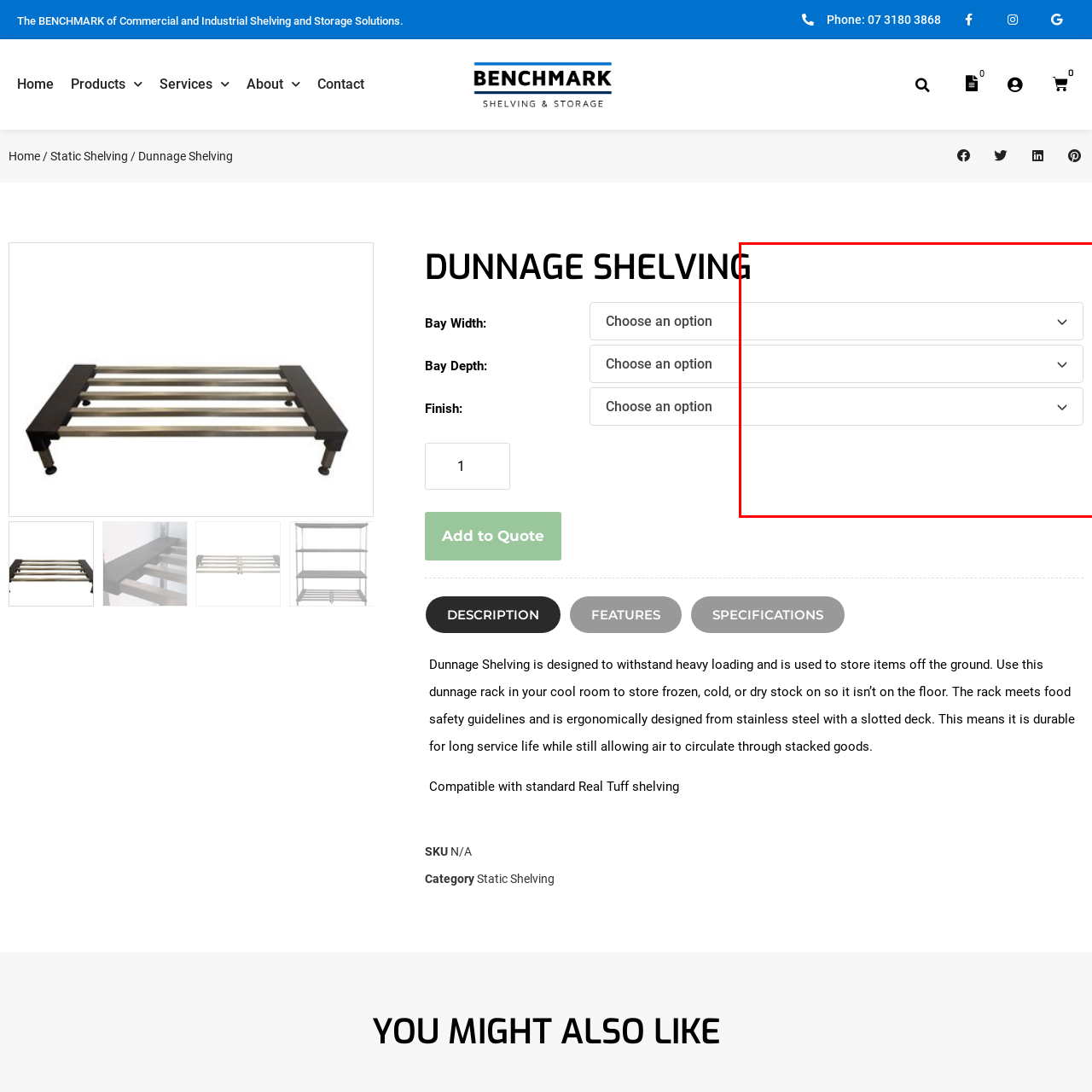What type of shelving solutions are offered?
Take a close look at the image highlighted by the red bounding box and answer the question thoroughly based on the details you see.

The image showcases a section titled 'DUNNAGE SHELVING', implying a product category that focuses on shelving solutions designed for industrial and commercial use, suggesting that the website offers shelving solutions for these specific industries.